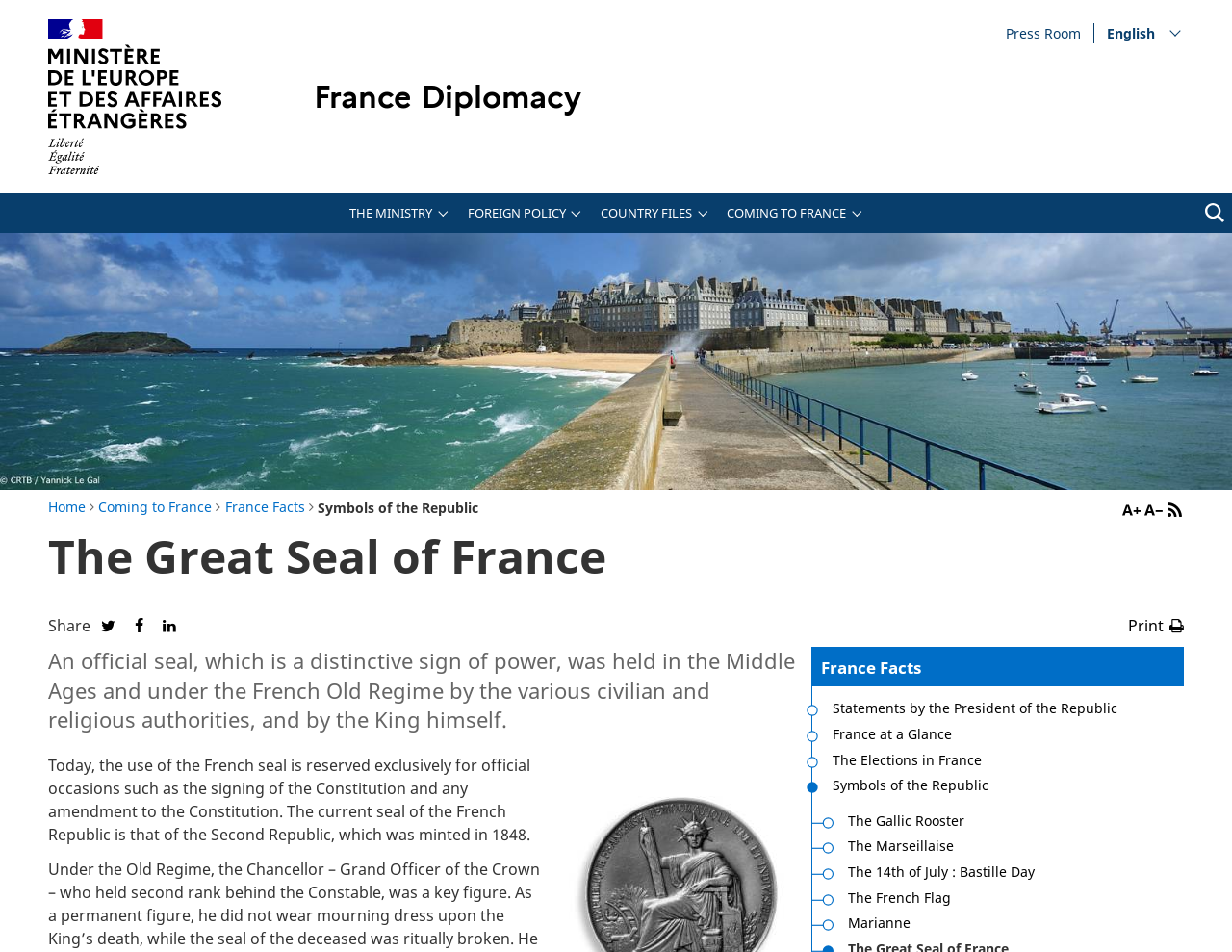Pinpoint the bounding box coordinates of the area that must be clicked to complete this instruction: "Search".

[0.978, 0.213, 0.994, 0.235]